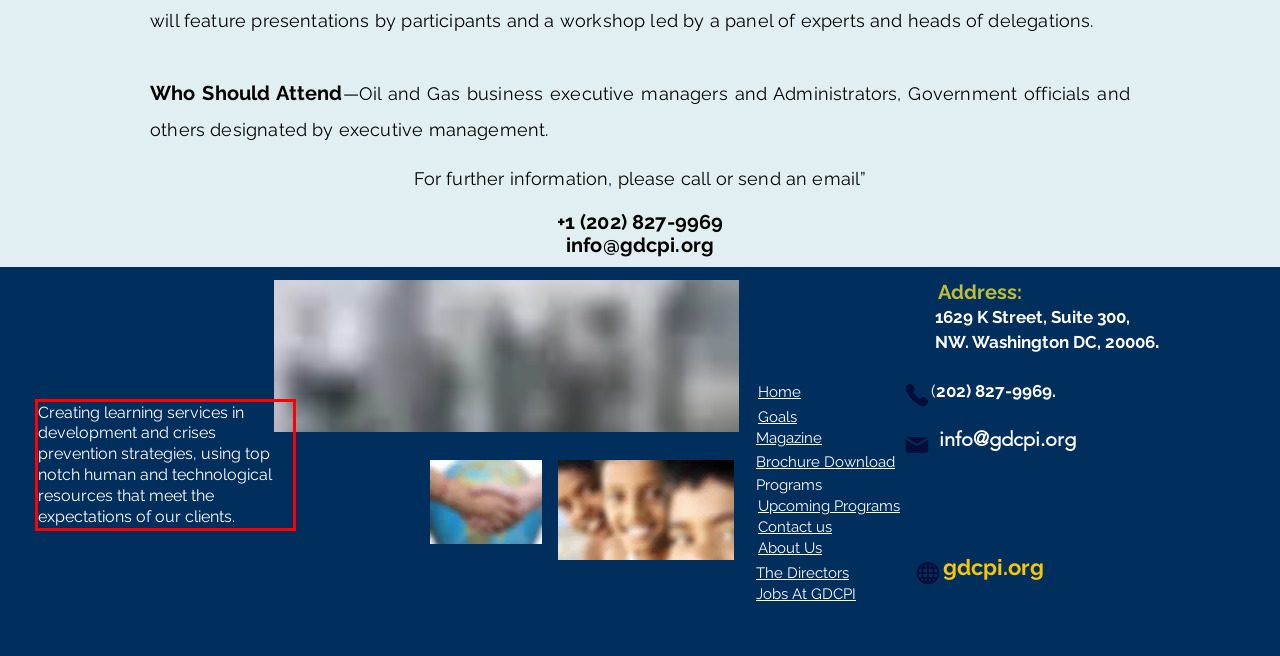Identify the red bounding box in the webpage screenshot and perform OCR to generate the text content enclosed.

Creating learning services in development and crises prevention strategies, using top notch human and technological resources that meet the expectations of our clients.